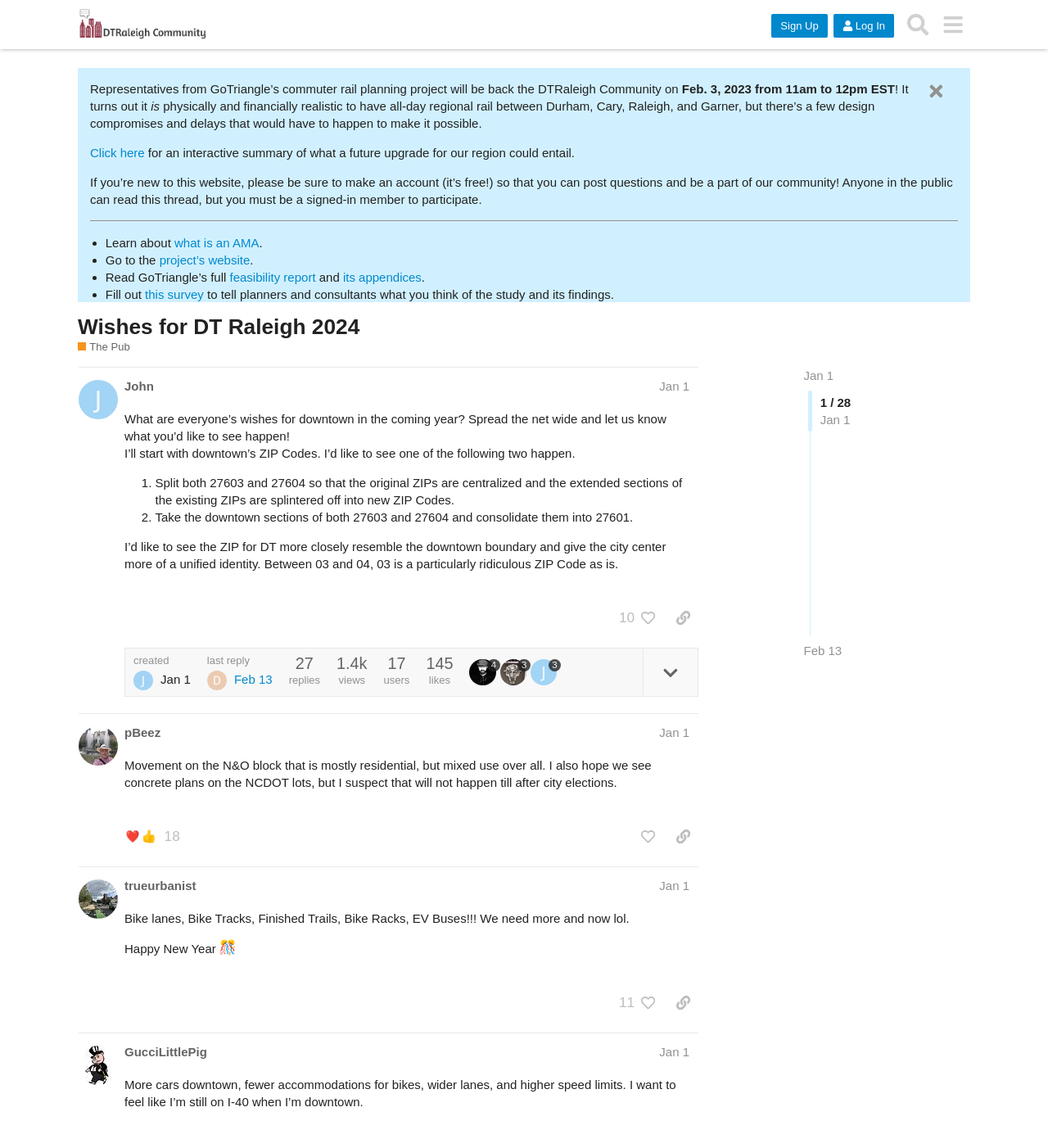Present a detailed account of what is displayed on the webpage.

This webpage is a community forum discussion titled "Wishes for DT Raleigh 2024" on the "DTRaleigh Community" platform. At the top, there is a header section with a logo and navigation buttons, including "Sign Up", "Log In", "Search", and a menu button. 

Below the header, there is a main content section. The discussion starts with a post by a user named "John" on January 1, asking about everyone's wishes for downtown Raleigh in the coming year. The post is followed by a series of replies, with the most recent one on February 13. 

The main content section is divided into several sections, including the original post, replies, and a section with links to related topics, such as a feasibility report and a survey. There are also buttons to like, copy, and reply to the post. 

On the right side of the page, there is a sidebar with a heading "The Pub" and a description of the section as a place for "loose" topics, including dreams, rants, banter, events, and civilized chatter. There are also links to other posts and a section showing the number of replies and views for the current post.